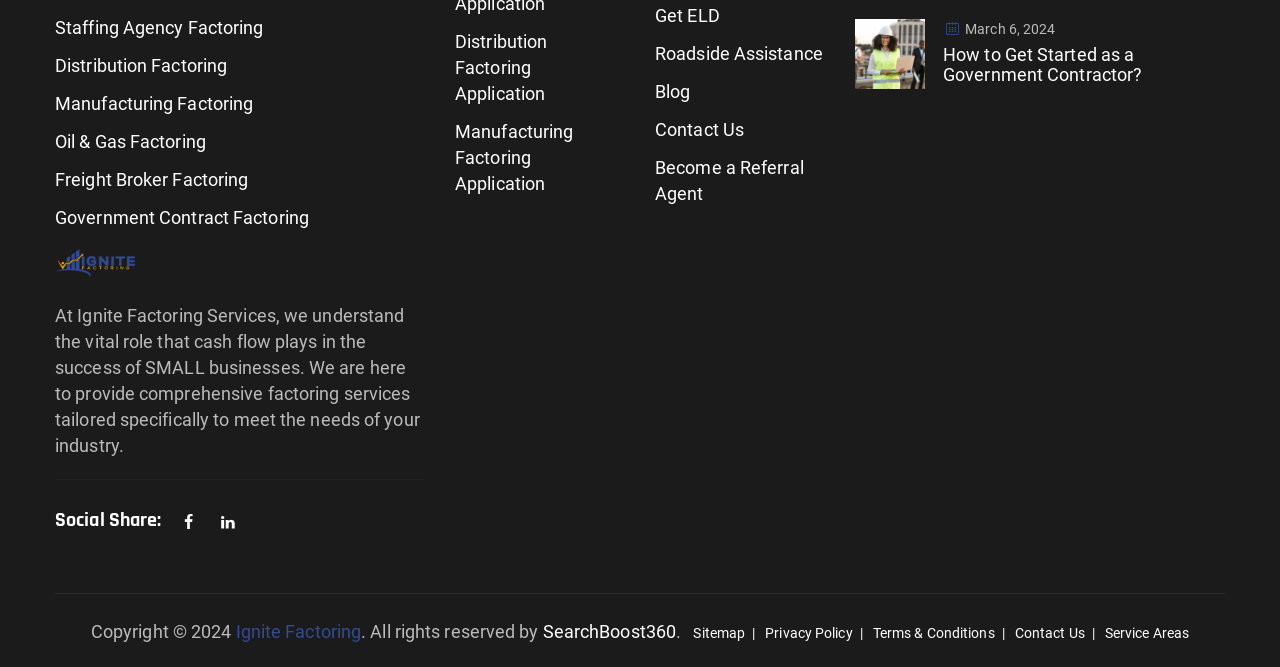Please identify the coordinates of the bounding box for the clickable region that will accomplish this instruction: "Get Roadside Assistance".

[0.512, 0.061, 0.643, 0.1]